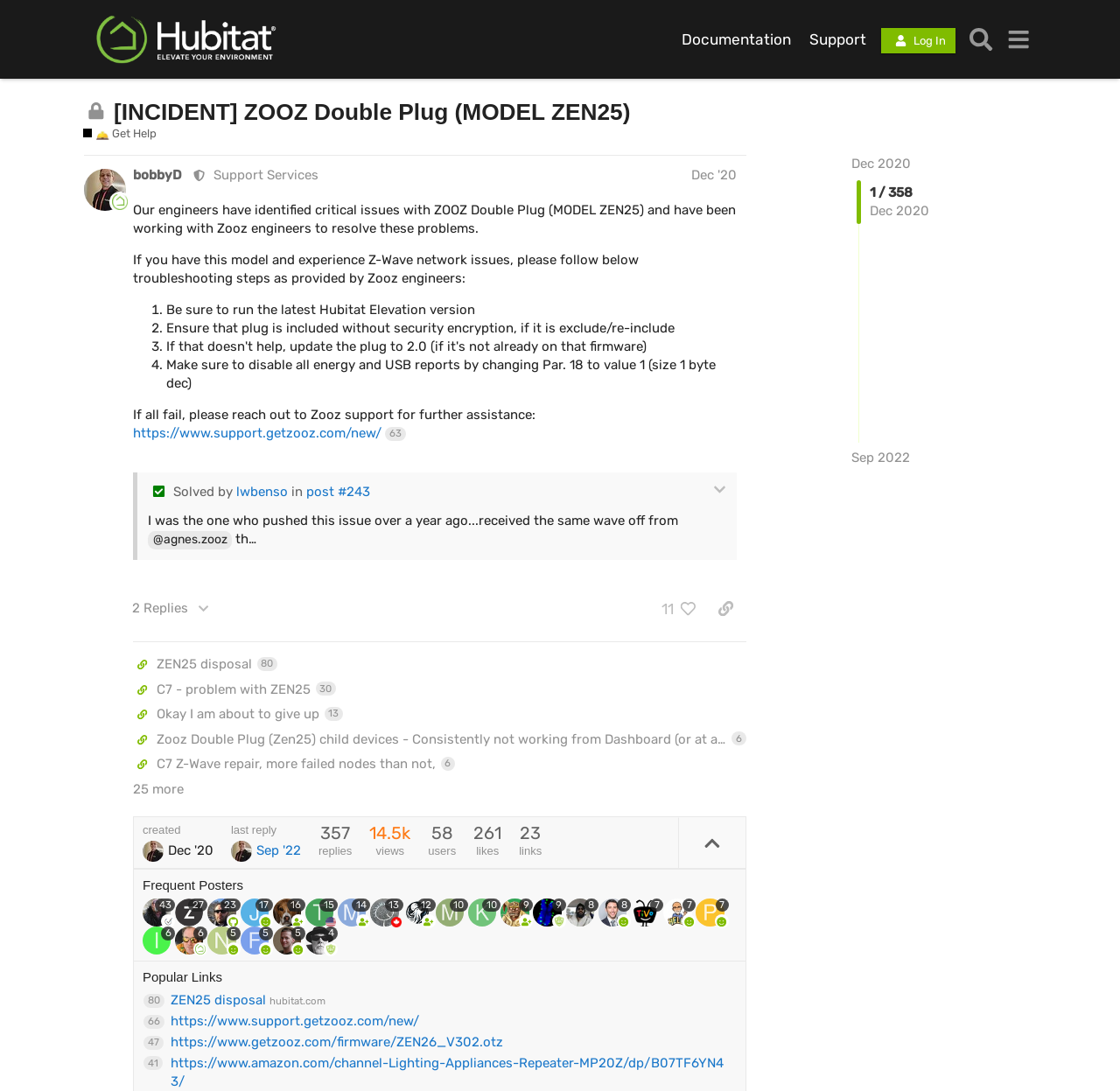Please identify the bounding box coordinates of the element's region that needs to be clicked to fulfill the following instruction: "View the topic details". The bounding box coordinates should consist of four float numbers between 0 and 1, i.e., [left, top, right, bottom].

[0.11, 0.544, 0.198, 0.572]